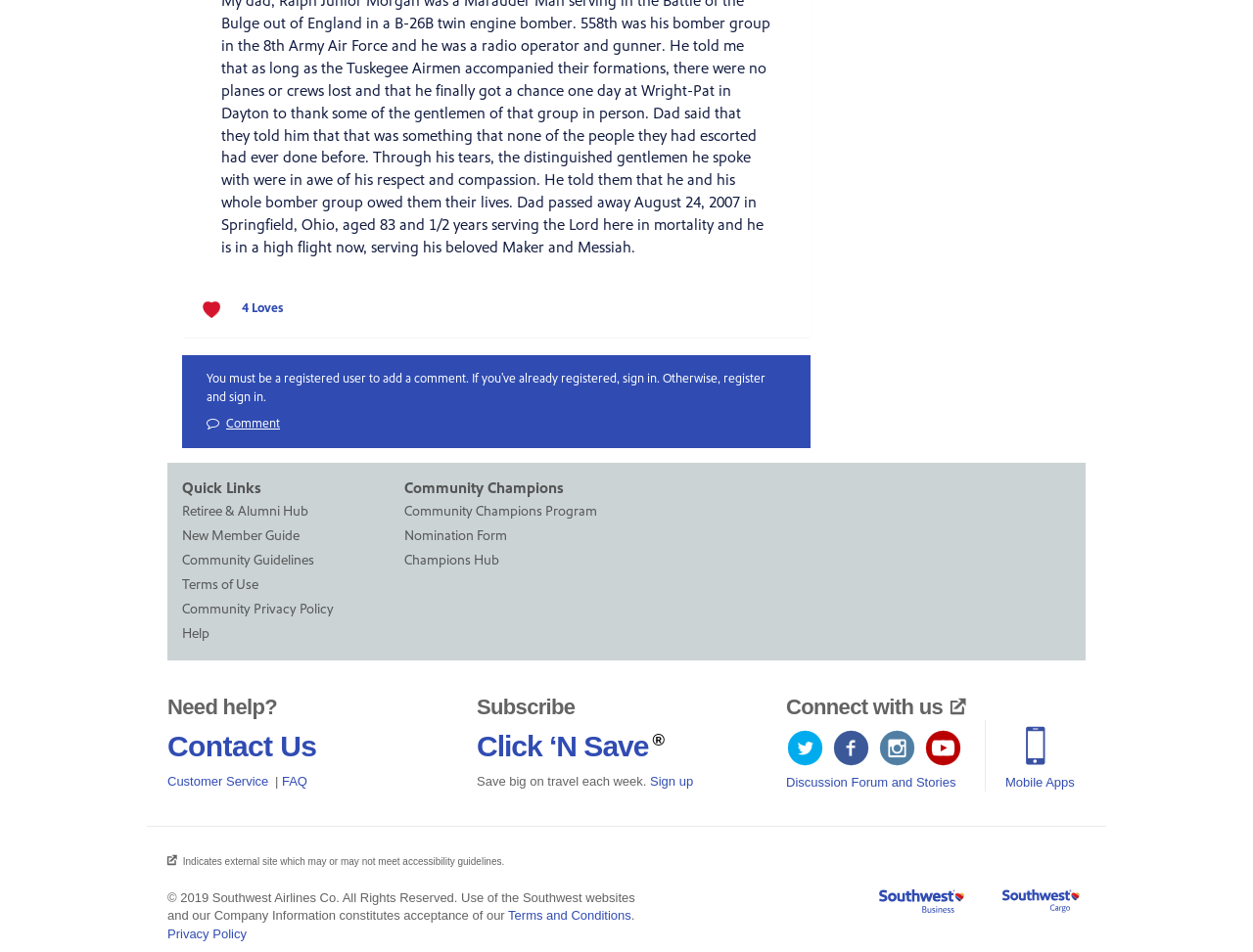What is the 'Click N Save' program about?
Provide an in-depth and detailed explanation in response to the question.

The 'Subscribe' section mentions 'Sign up for Click N Save' and a subsequent link describes it as 'Save big on travel each week.' This suggests that the 'Click N Save' program is a subscription-based service that offers travel discounts or promotions.